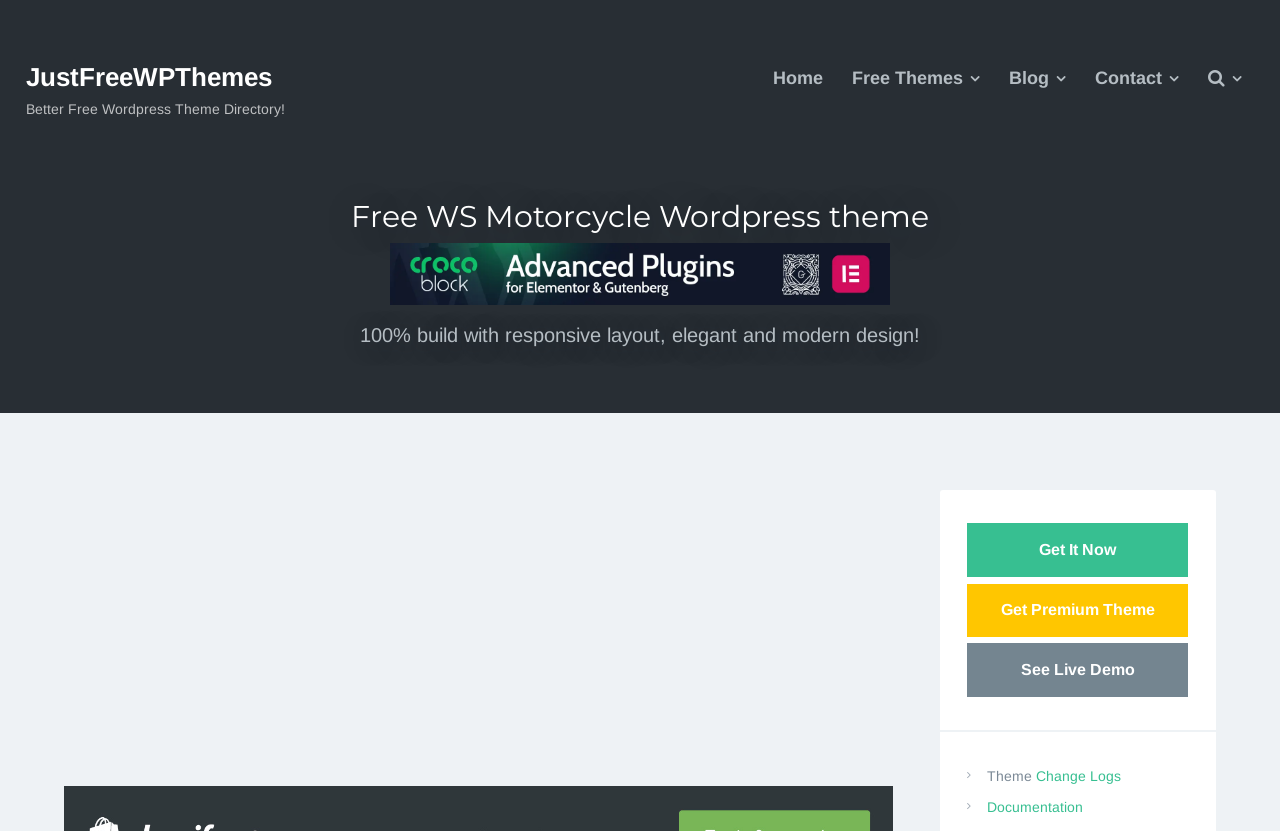Determine the bounding box coordinates for the area that should be clicked to carry out the following instruction: "Visit the Facebook page".

None